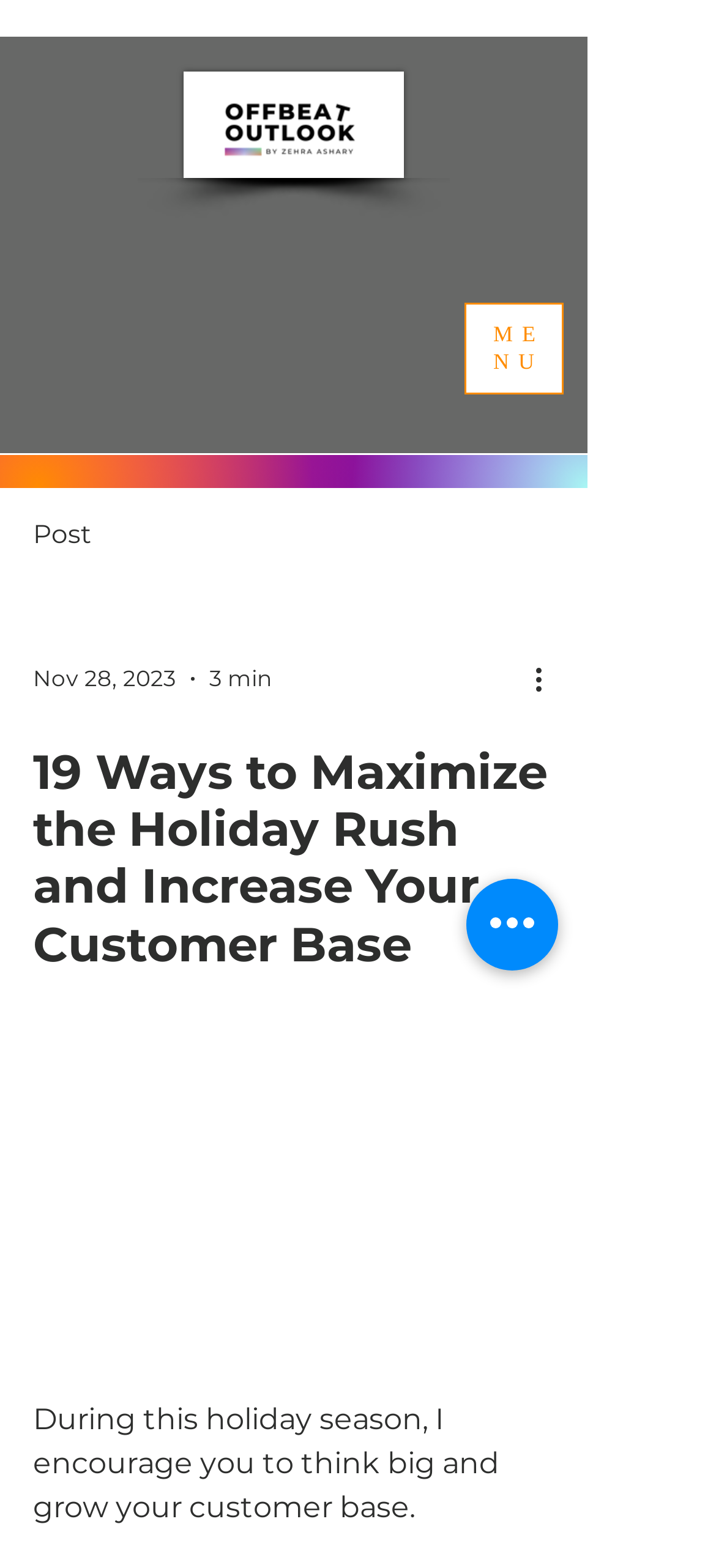Bounding box coordinates must be specified in the format (top-left x, top-left y, bottom-right x, bottom-right y). All values should be floating point numbers between 0 and 1. What are the bounding box coordinates of the UI element described as: MENU

[0.649, 0.193, 0.787, 0.252]